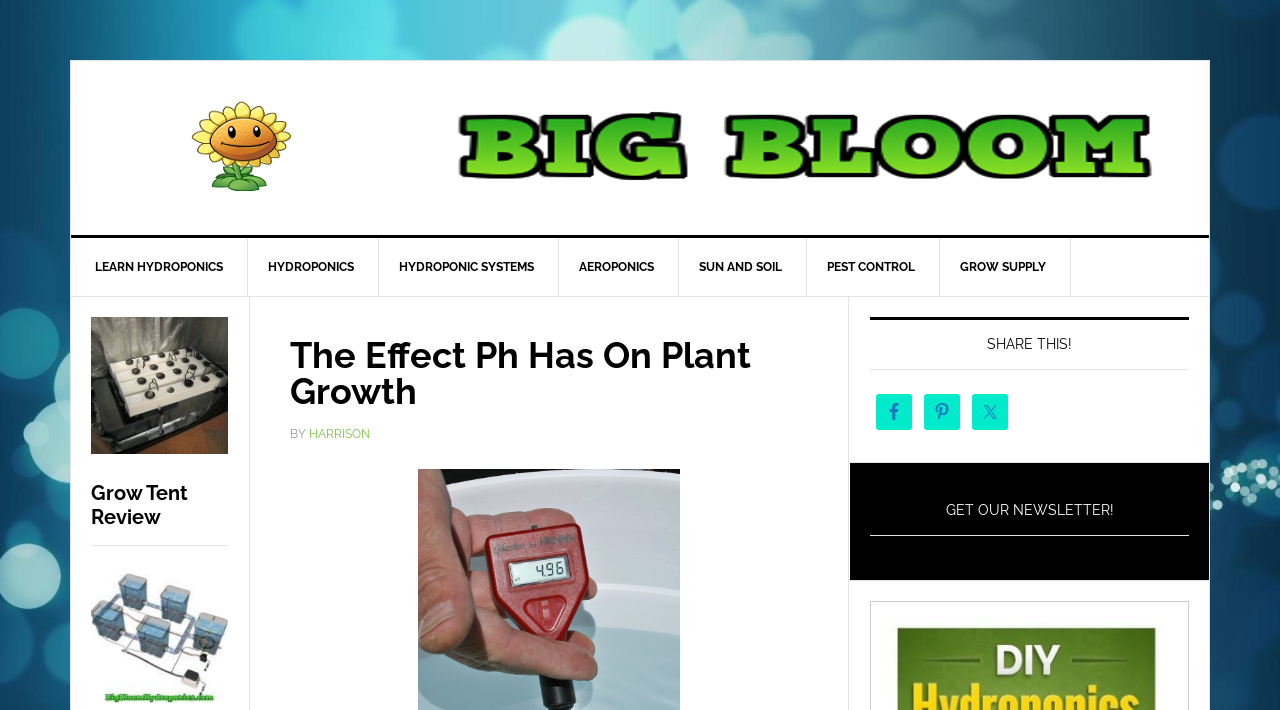Pinpoint the bounding box coordinates of the clickable area needed to execute the instruction: "Click on the 'SHARE THIS!' button". The coordinates should be specified as four float numbers between 0 and 1, i.e., [left, top, right, bottom].

[0.68, 0.446, 0.929, 0.521]